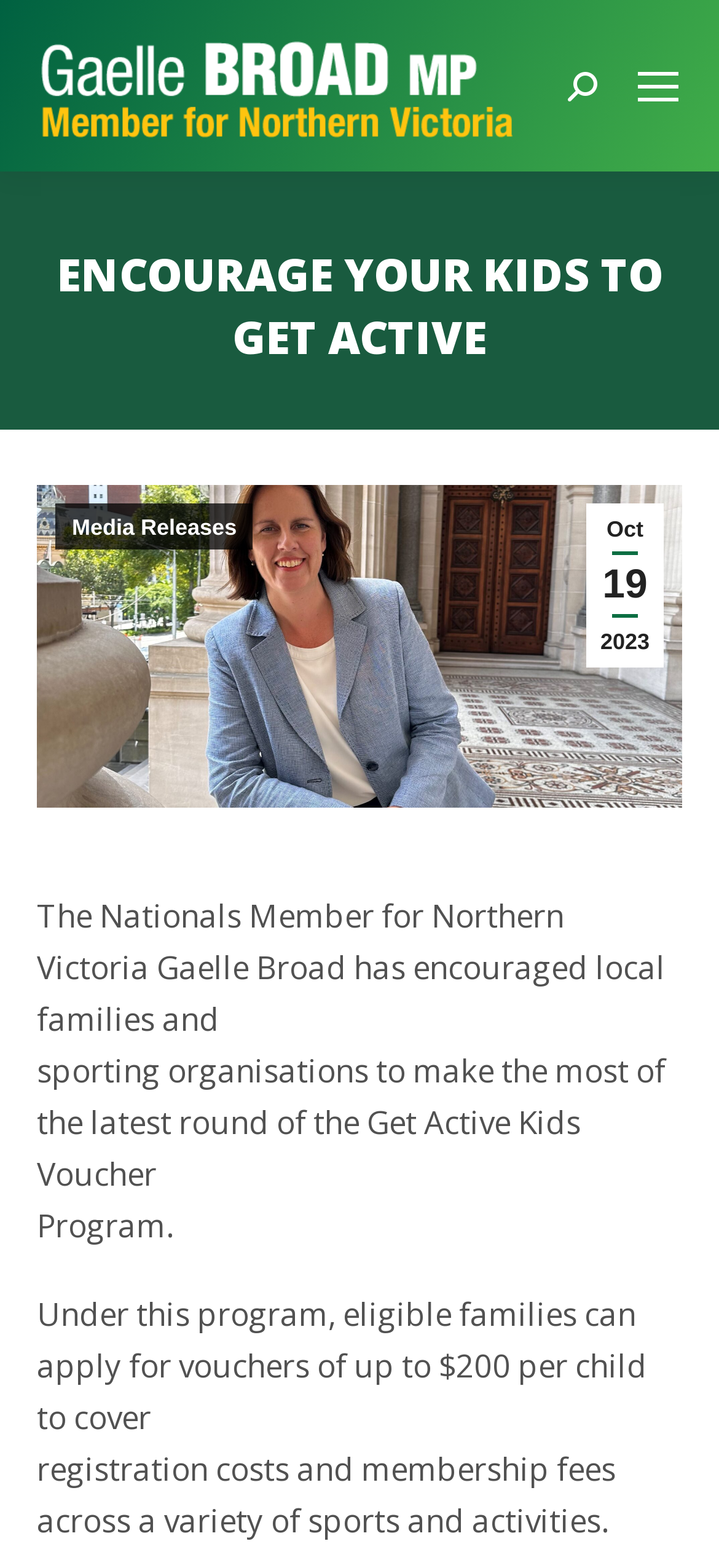Describe the webpage meticulously, covering all significant aspects.

The webpage is about an article titled "Encourage your kids to get active – Gaelle Broad MP". At the top right corner, there is a mobile menu icon and a search bar with a magnifying glass icon. Below the search bar, there is a link to Gaelle Broad MP's profile, accompanied by her image.

The main content of the webpage is divided into sections. The first section has a heading "ENCOURAGE YOUR KIDS TO GET ACTIVE" in a large font size. Below the heading, there is an image that spans almost the entire width of the page. To the right of the image, there are three links: "Oct 19 2023", "Media Releases", and a date-related link.

The main article starts below the image, with a paragraph of text that describes how Gaelle Broad, the Nationals Member for Northern Victoria, is encouraging local families and sporting organisations to take advantage of the Get Active Kids Voucher Program. The text continues in several paragraphs, explaining the details of the program, including the eligibility and benefits of the vouchers.

At the bottom right corner of the page, there is a "Go to Top" link, accompanied by an arrow icon, which allows users to quickly navigate back to the top of the page.